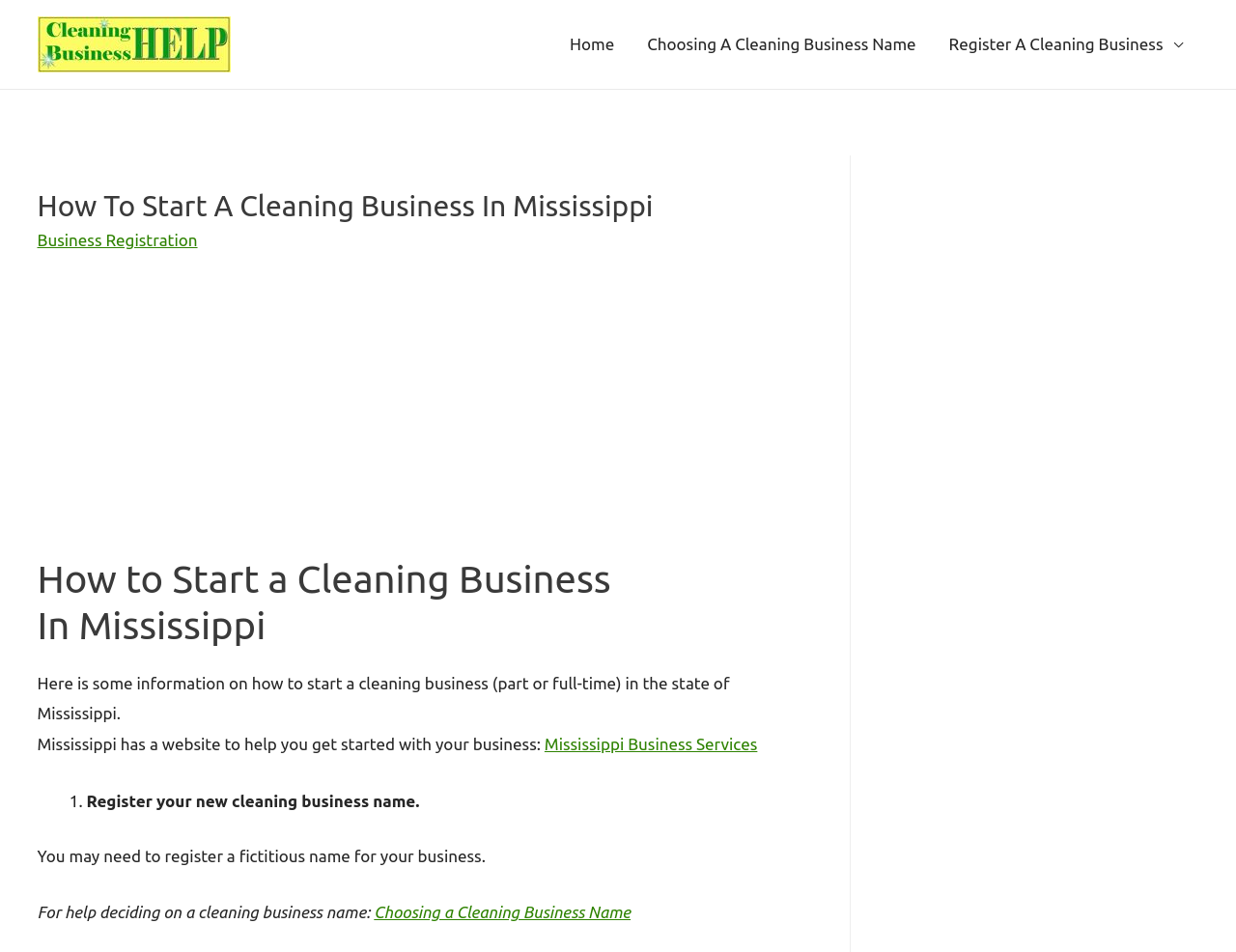Locate the bounding box coordinates of the clickable region necessary to complete the following instruction: "Learn how to 'Choose a Cleaning Business Name'". Provide the coordinates in the format of four float numbers between 0 and 1, i.e., [left, top, right, bottom].

[0.303, 0.949, 0.51, 0.968]